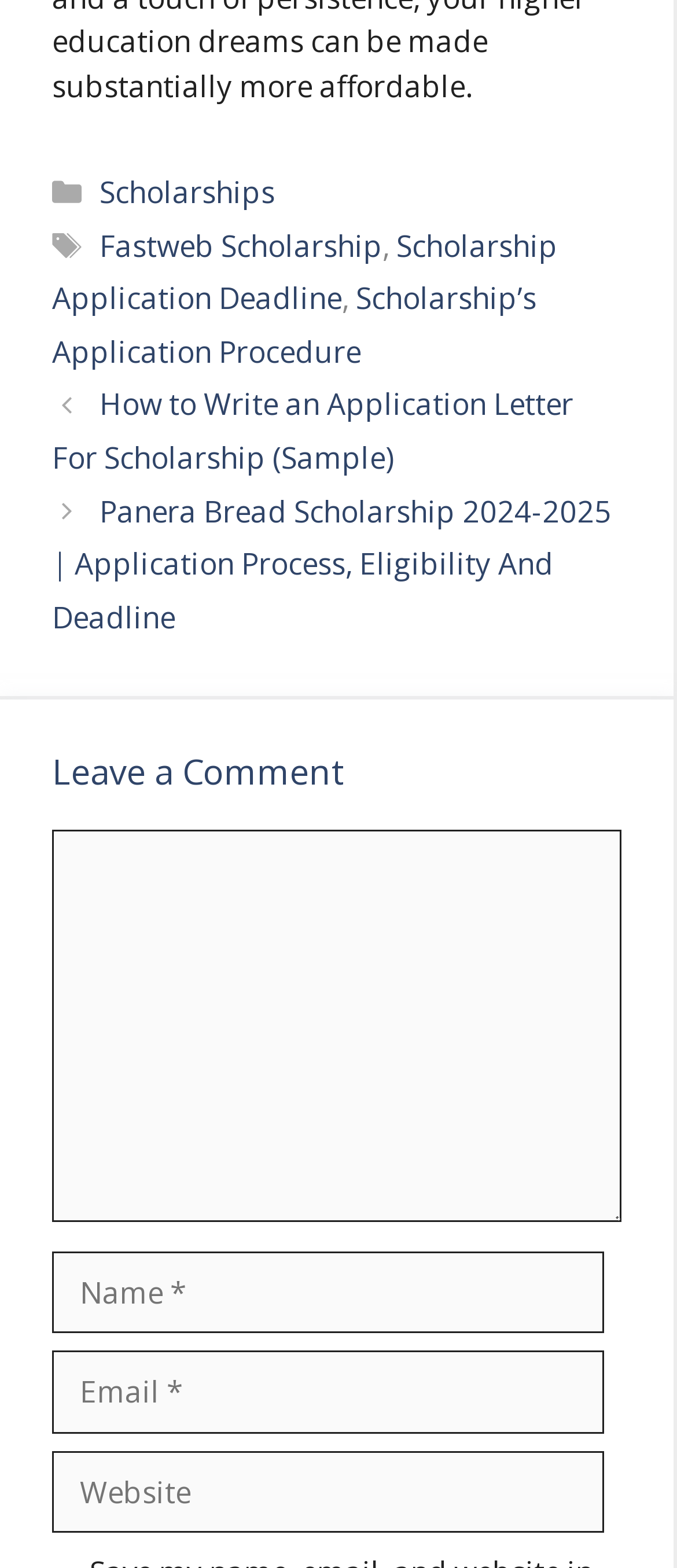How many links are under the 'Posts' navigation?
Based on the screenshot, provide your answer in one word or phrase.

2